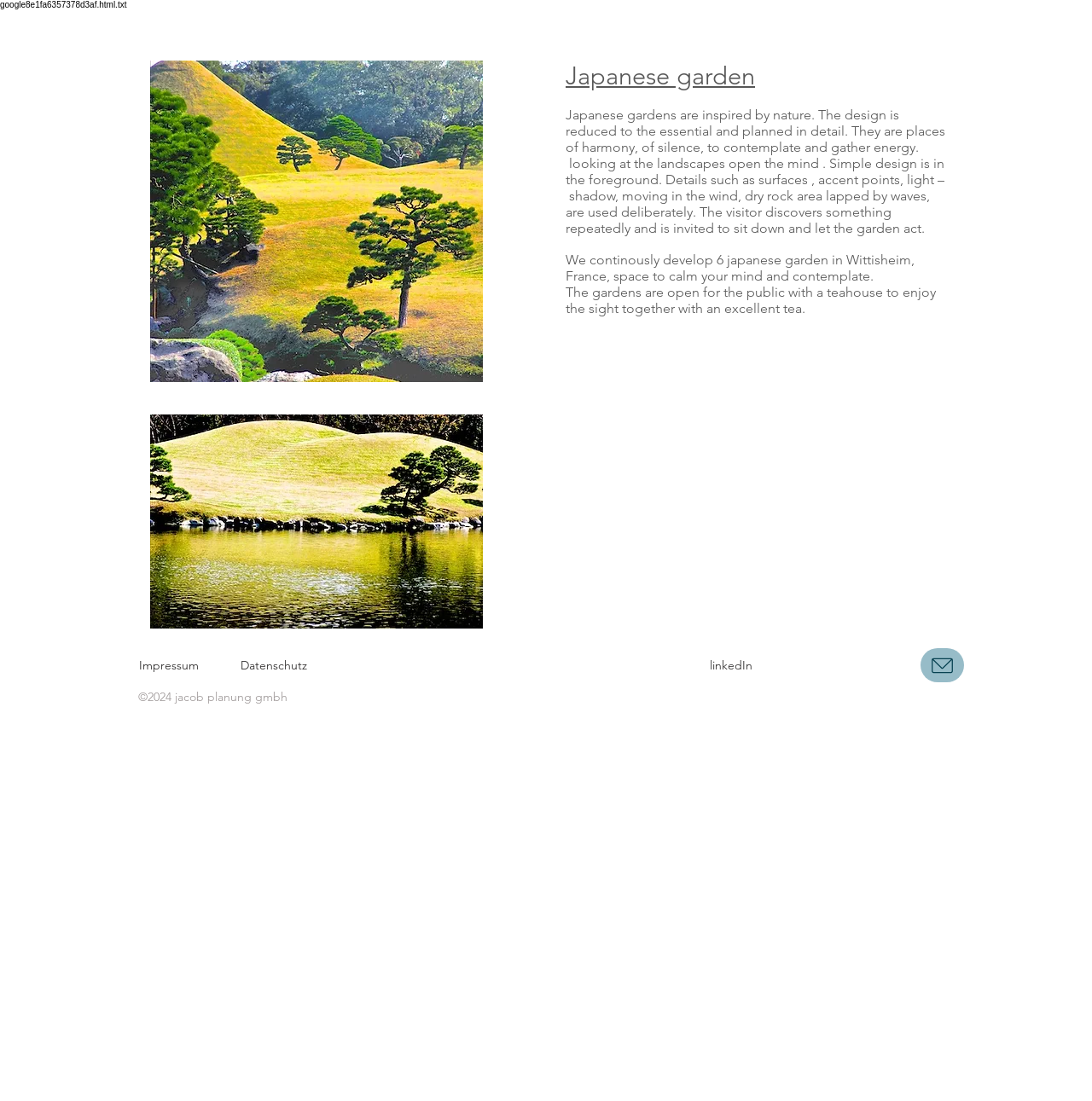Use a single word or phrase to answer the following:
What is the purpose of the Japanese garden?

Contemplate and gather energy